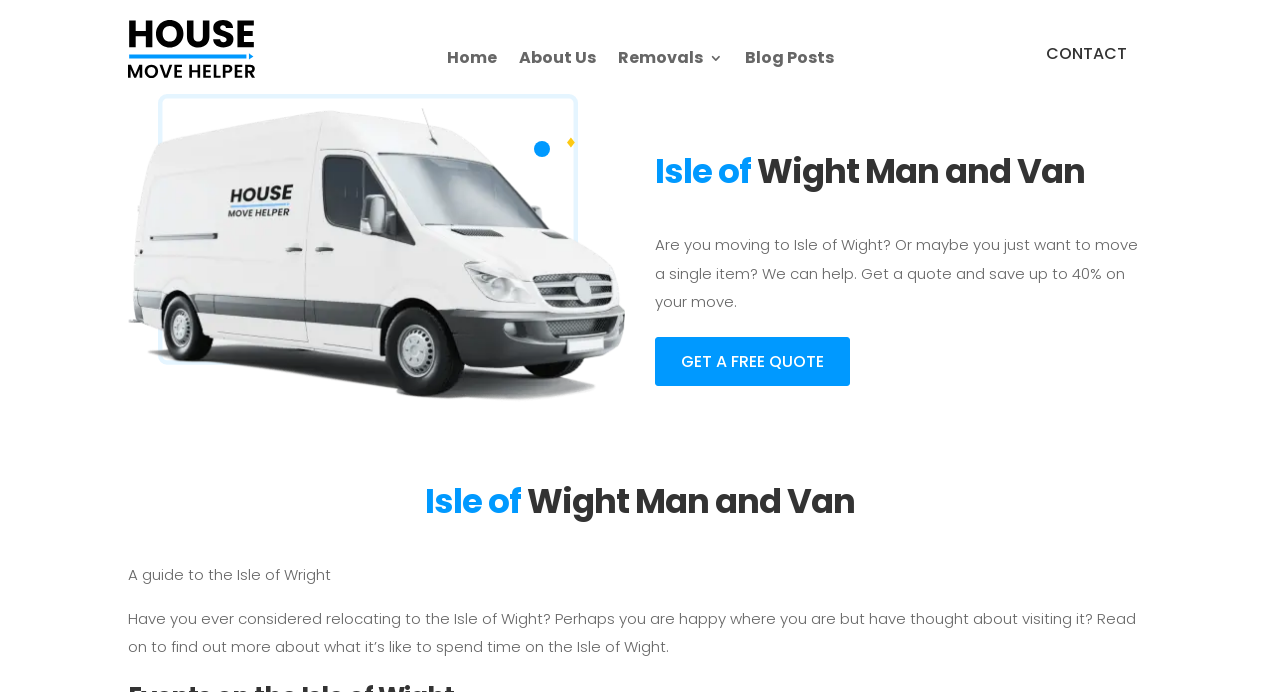Refer to the screenshot and give an in-depth answer to this question: What is the name of the removal service?

The name of the removal service can be found in the heading element with the text 'Isle of Wight Man and Van' which appears twice on the webpage, once at the top and once in the middle.